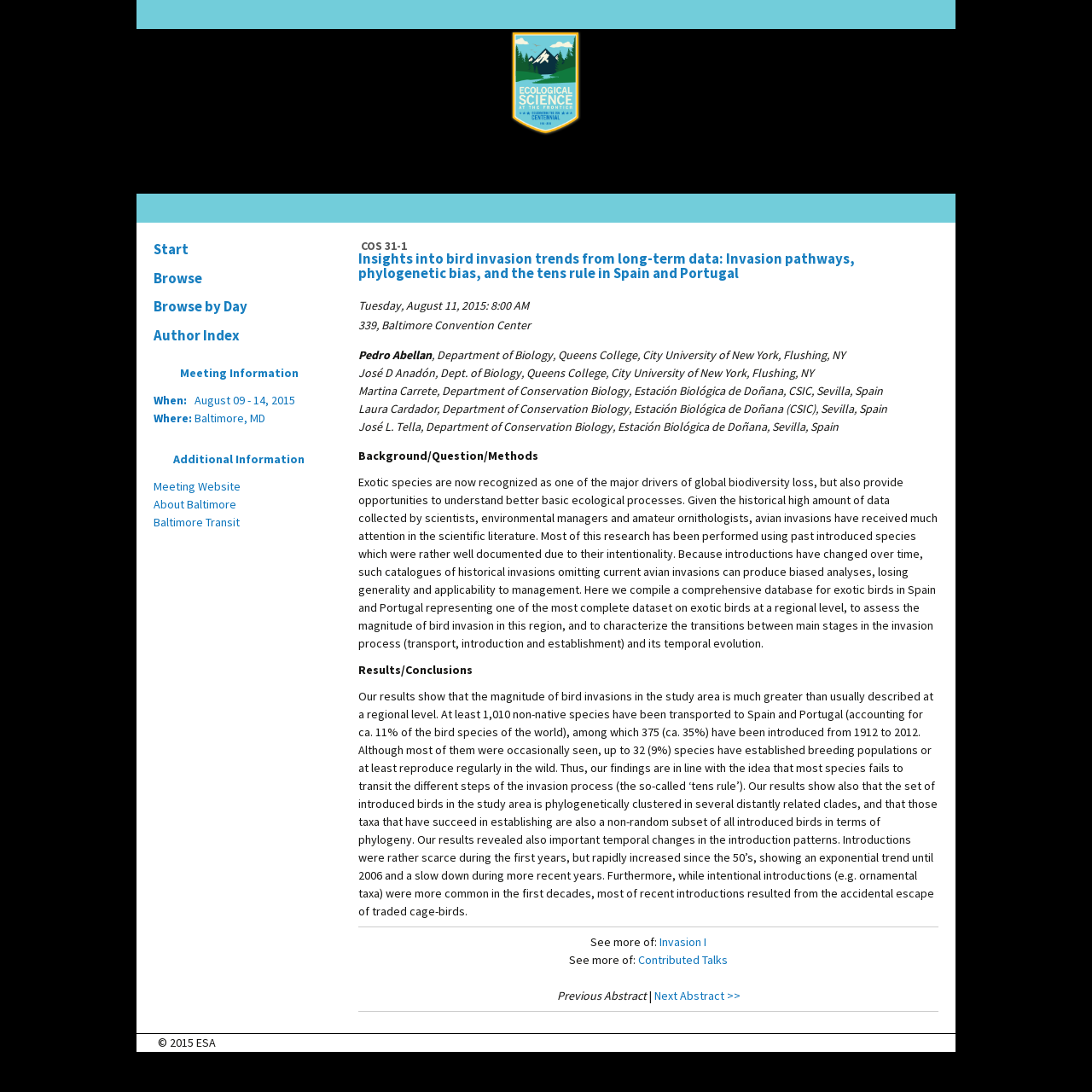Pinpoint the bounding box coordinates of the element that must be clicked to accomplish the following instruction: "Explore the China section". The coordinates should be in the format of four float numbers between 0 and 1, i.e., [left, top, right, bottom].

None